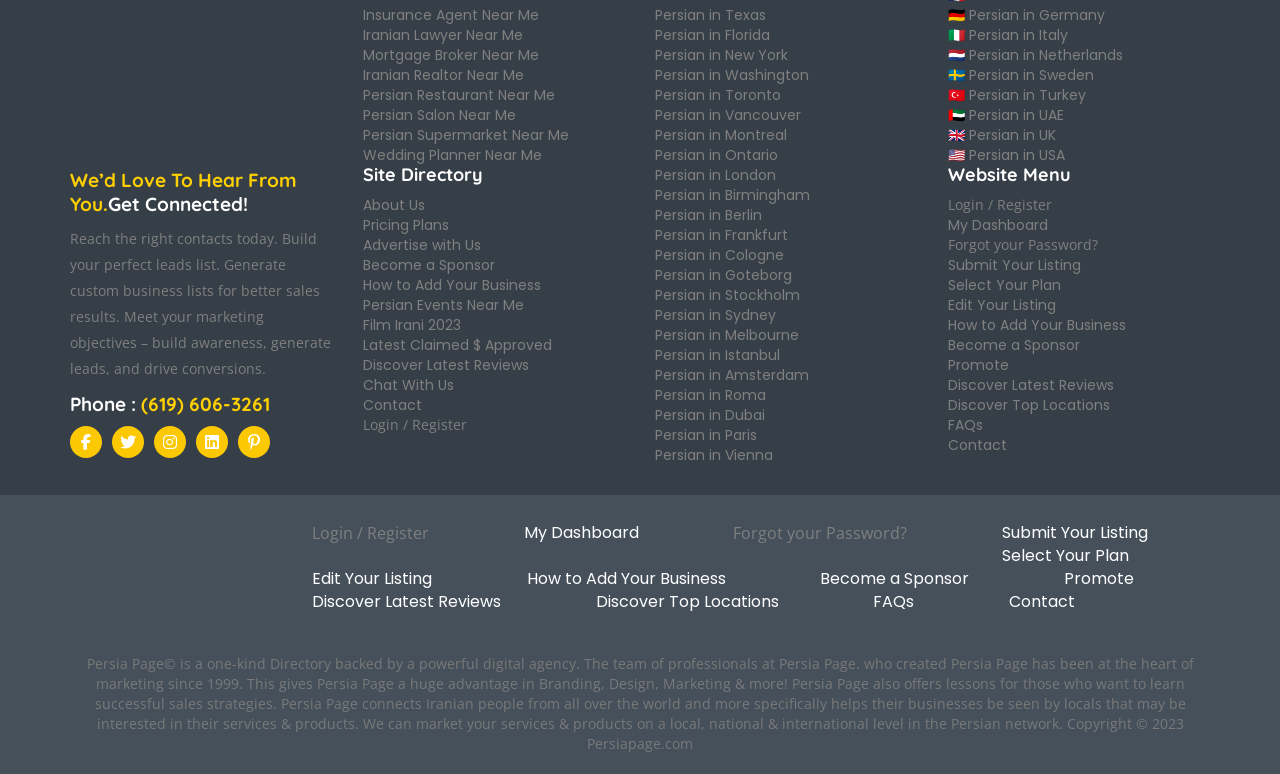What is the last link in the 'Website Menu' section?
Please give a detailed and elaborate answer to the question.

The last link in the 'Website Menu' section is 'Contact', which can be found by looking at the links under the heading 'Website Menu'.